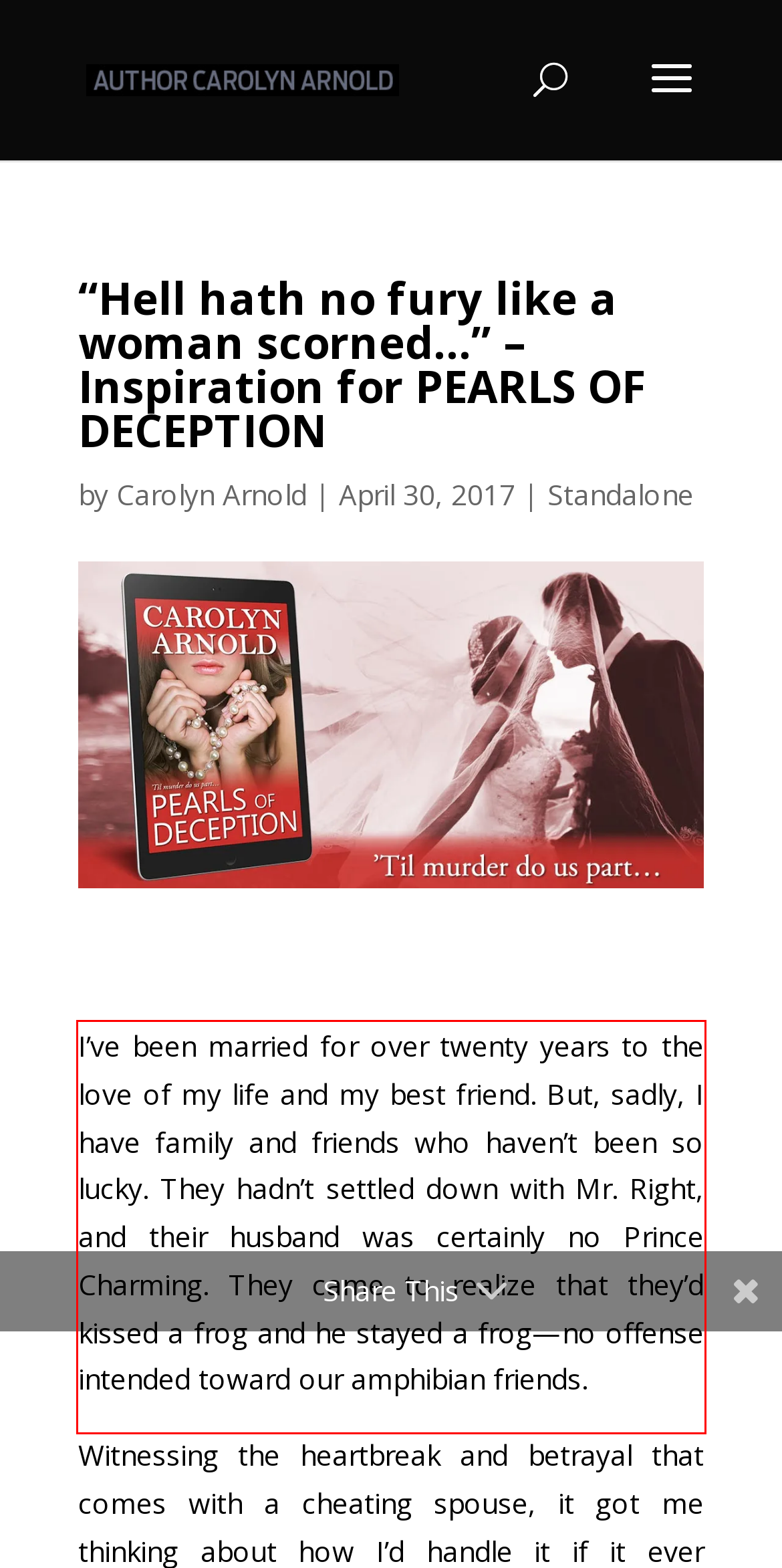Given a screenshot of a webpage containing a red rectangle bounding box, extract and provide the text content found within the red bounding box.

I’ve been married for over twenty years to the love of my life and my best friend. But, sadly, I have family and friends who haven’t been so lucky. They hadn’t settled down with Mr. Right, and their husband was certainly no Prince Charming. They came to realize that they’d kissed a frog and he stayed a frog—no offense intended toward our amphibian friends.